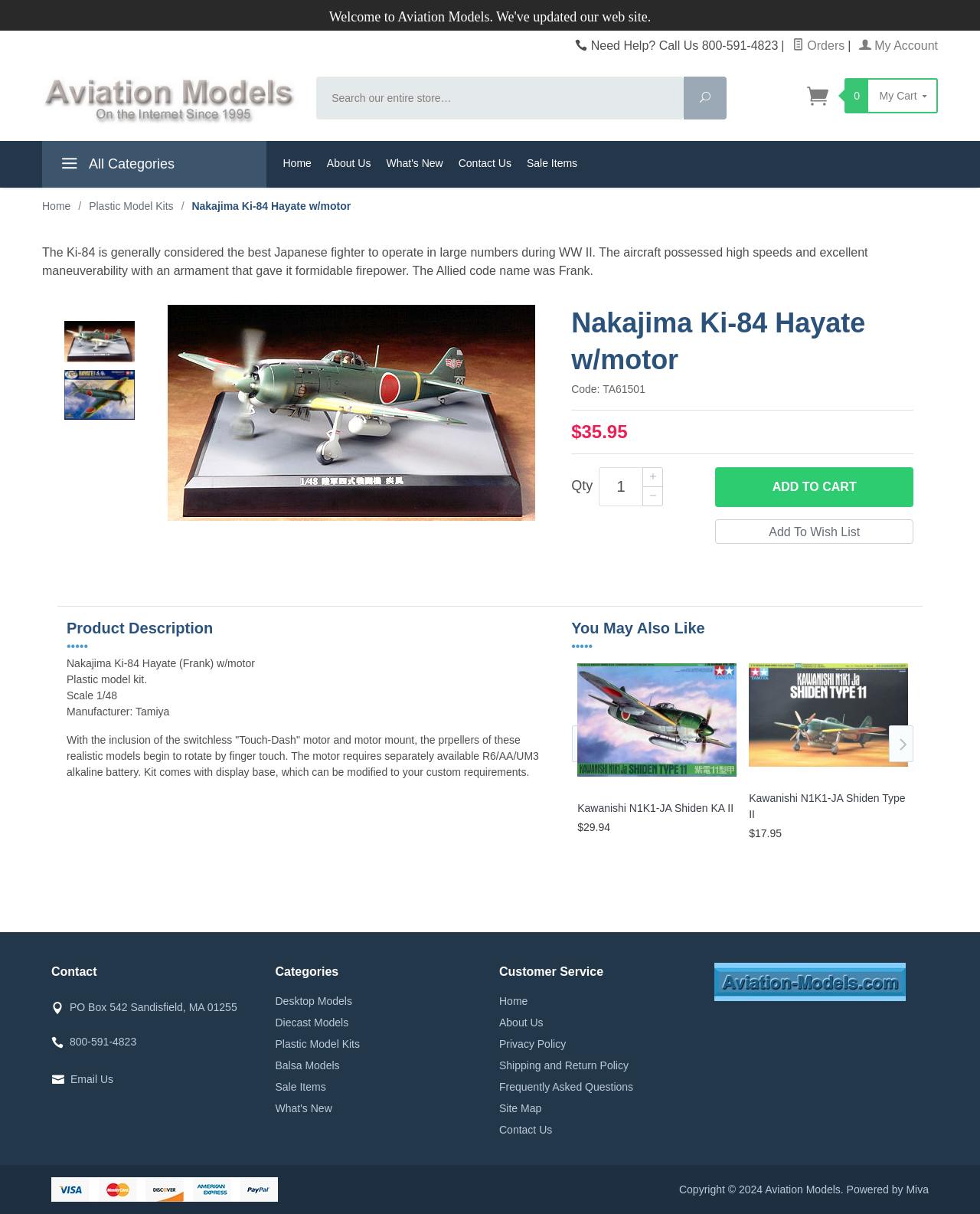Determine the bounding box of the UI element mentioned here: "Kawanishi N1K1-JA Shiden Type II". The coordinates must be in the format [left, top, right, bottom] with values ranging from 0 to 1.

[0.764, 0.652, 0.924, 0.676]